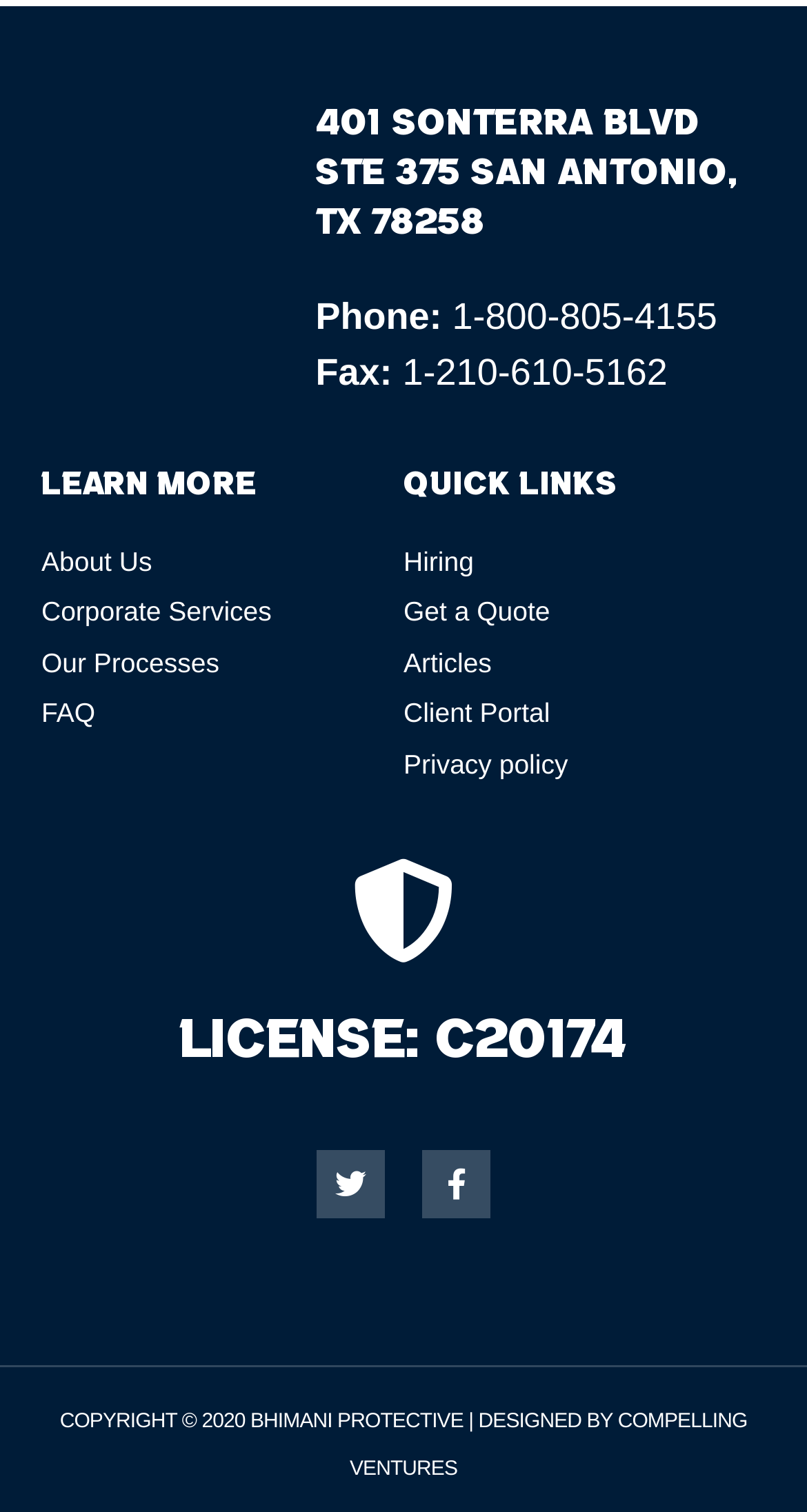Identify the bounding box coordinates of the section that should be clicked to achieve the task described: "View Client Portal".

[0.5, 0.458, 0.949, 0.485]